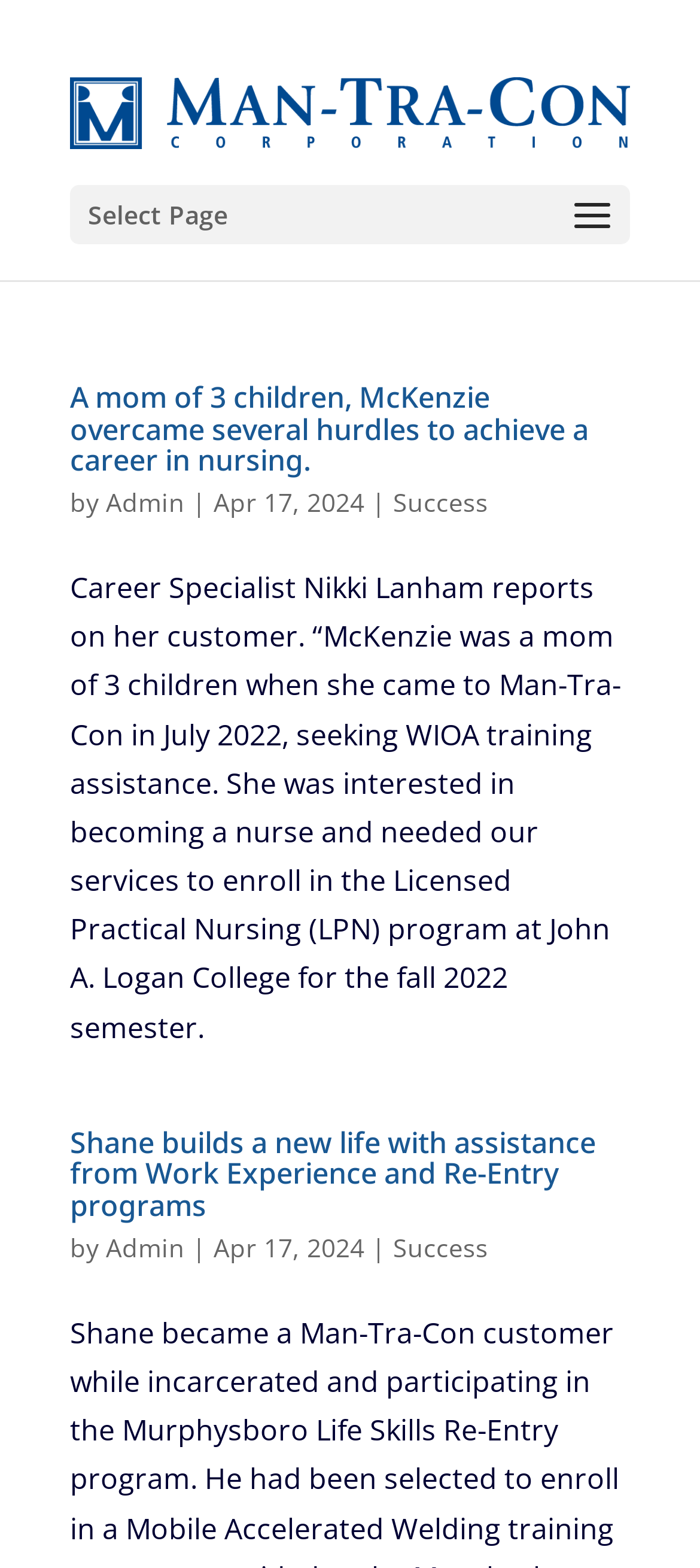Please examine the image and provide a detailed answer to the question: What is the occupation of McKenzie?

According to the article, McKenzie overcame several hurdles to achieve a career in nursing, which implies that her occupation is a nurse.